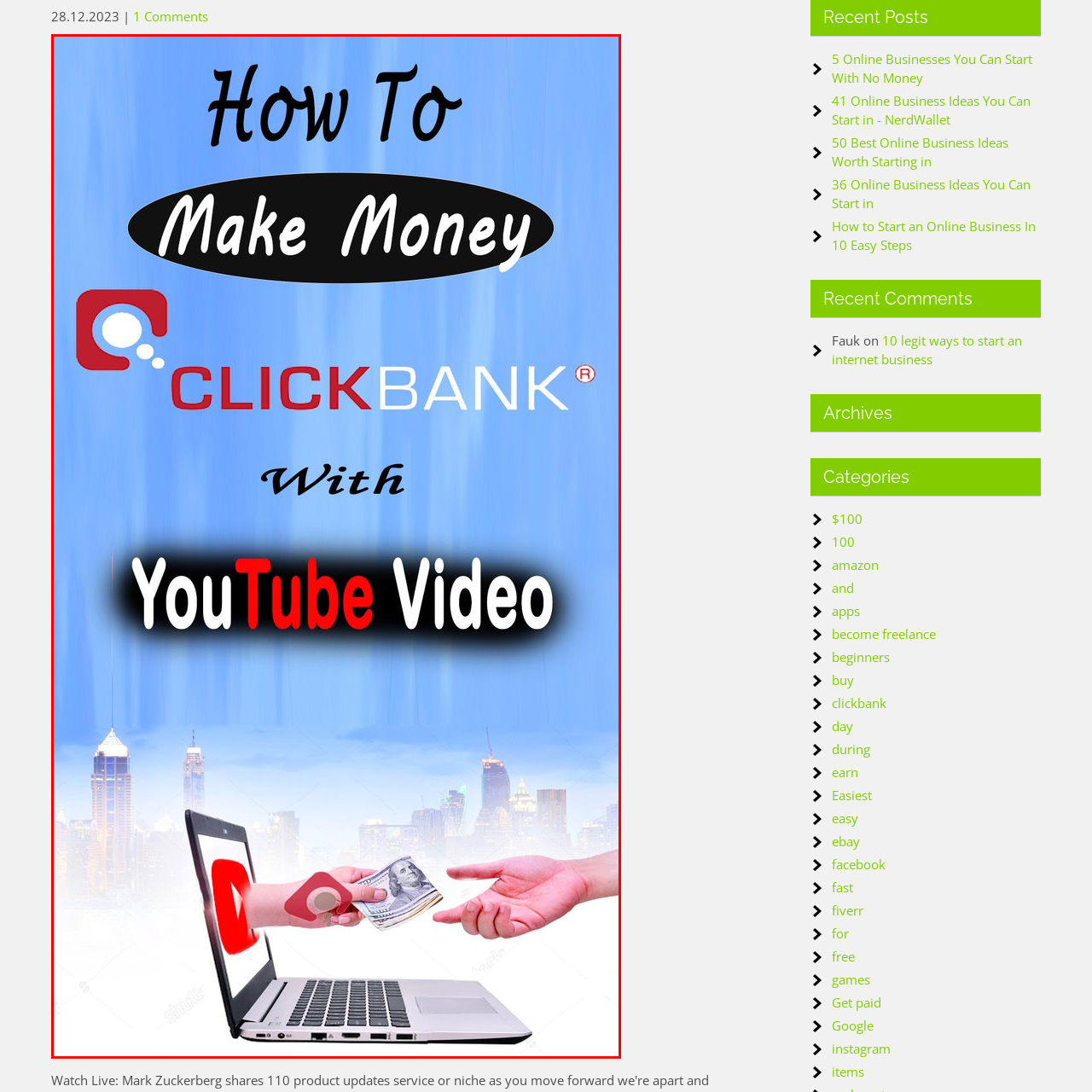What is the background of the image?
Examine the image within the red bounding box and provide a comprehensive answer to the question.

The backdrop features a city skyline, adding to the modern entrepreneurial theme, which indicates that the background of the image is a city skyline.